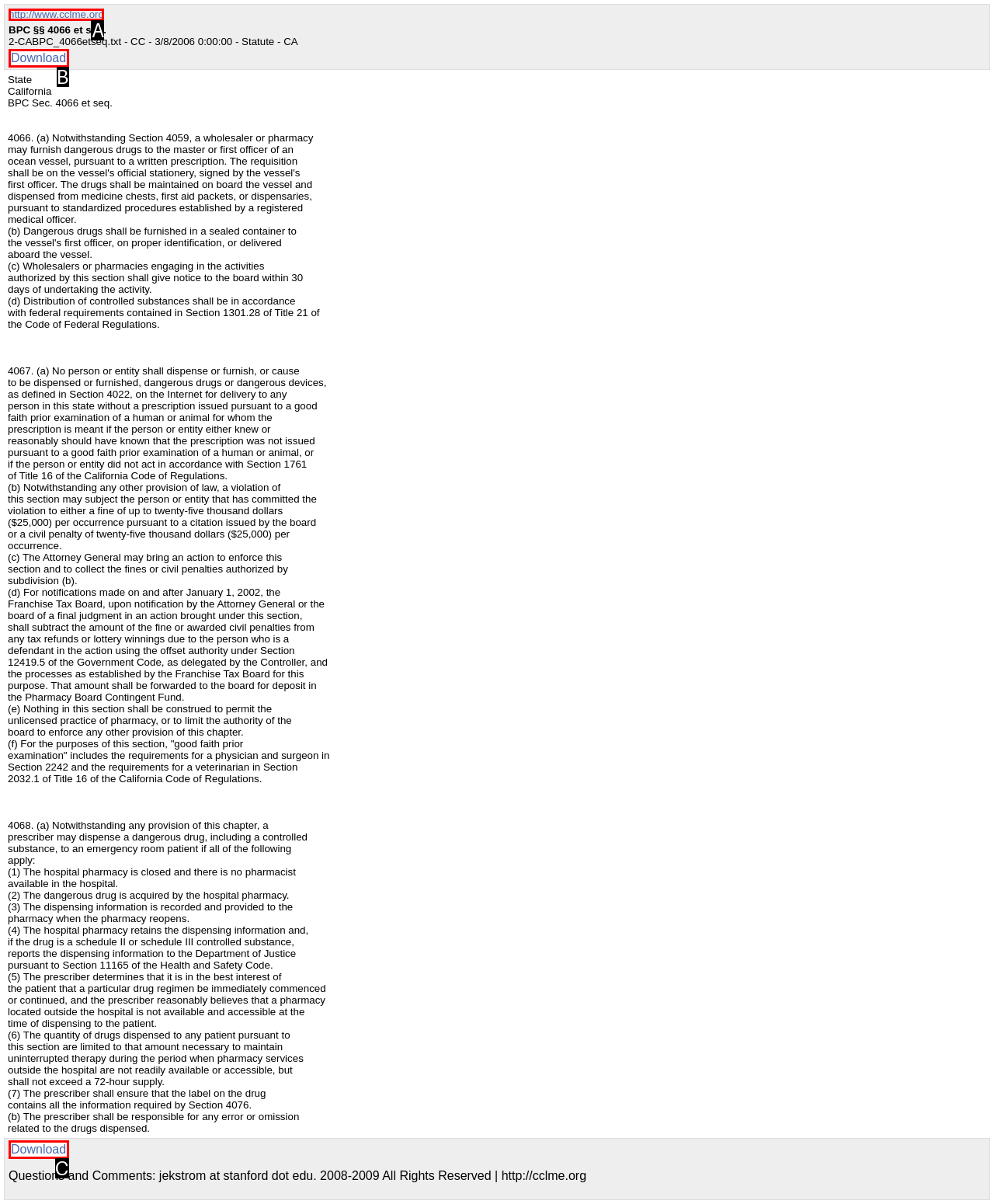From the provided options, pick the HTML element that matches the description: Download. Respond with the letter corresponding to your choice.

C